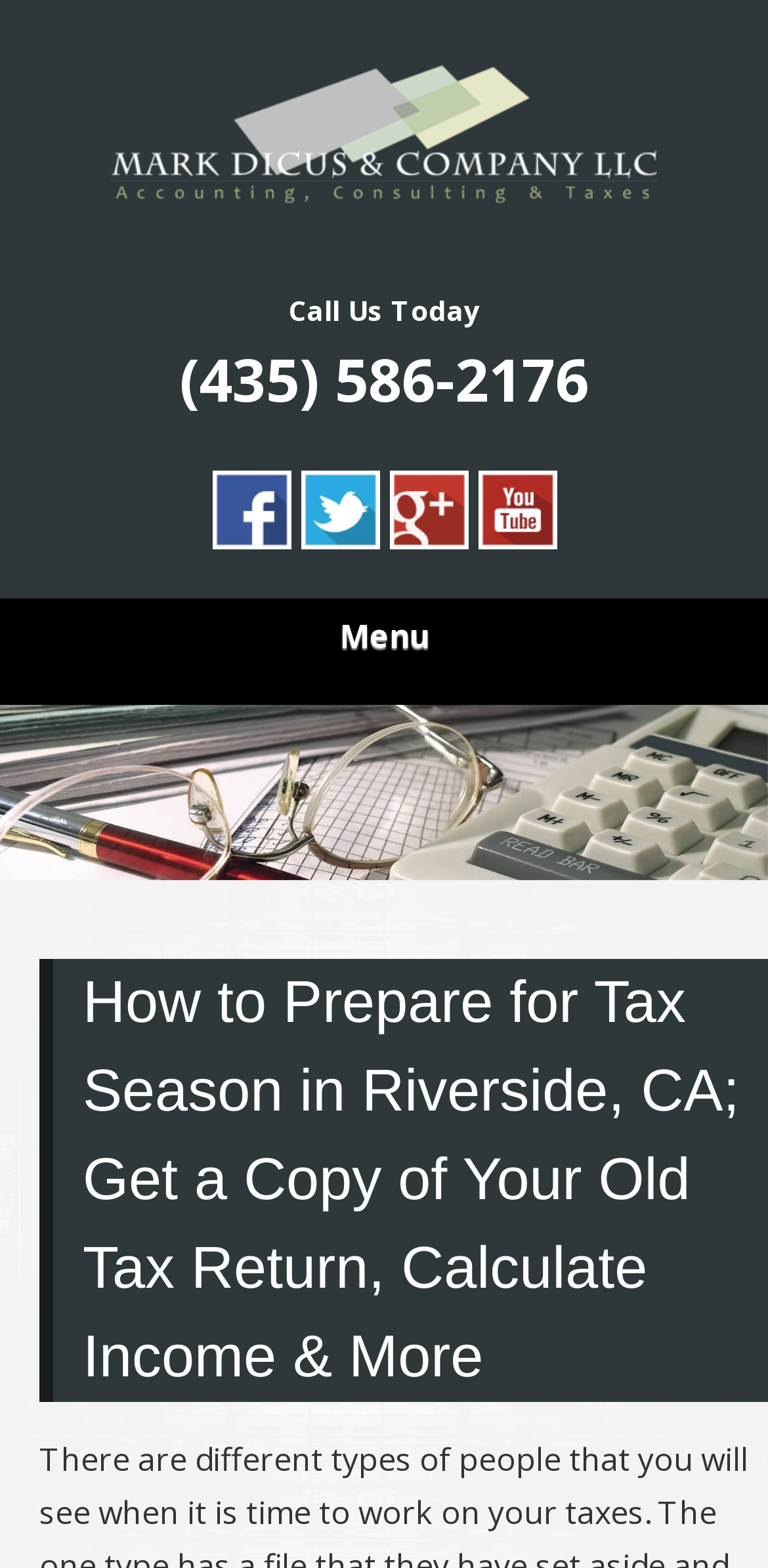What services does the company offer?
Answer the question with a single word or phrase, referring to the image.

Accounting, Consulting & Taxes